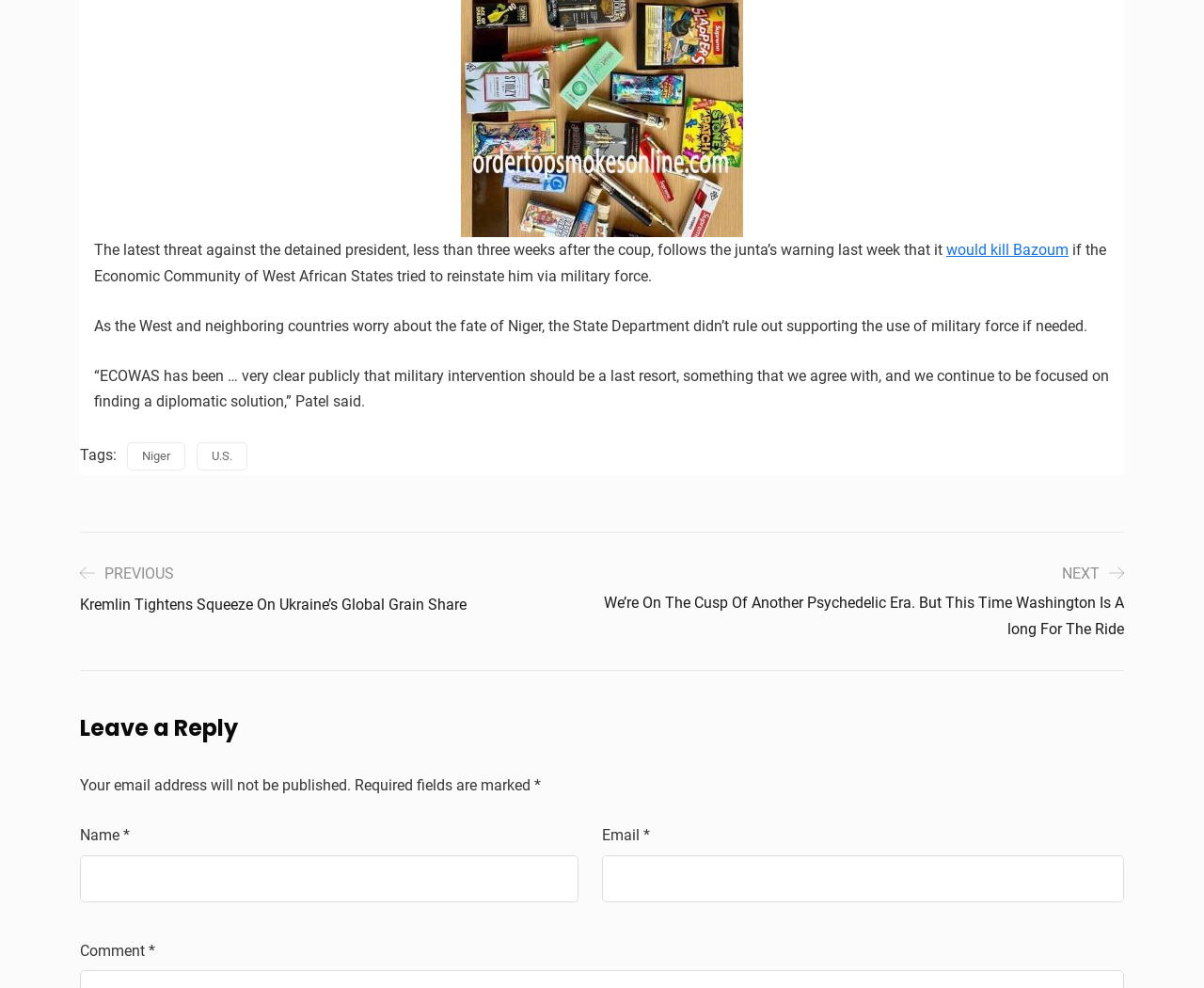Extract the bounding box coordinates for the UI element described as: "parent_node: Email * aria-describedby="email-notes" name="email"".

[0.5, 0.865, 0.934, 0.913]